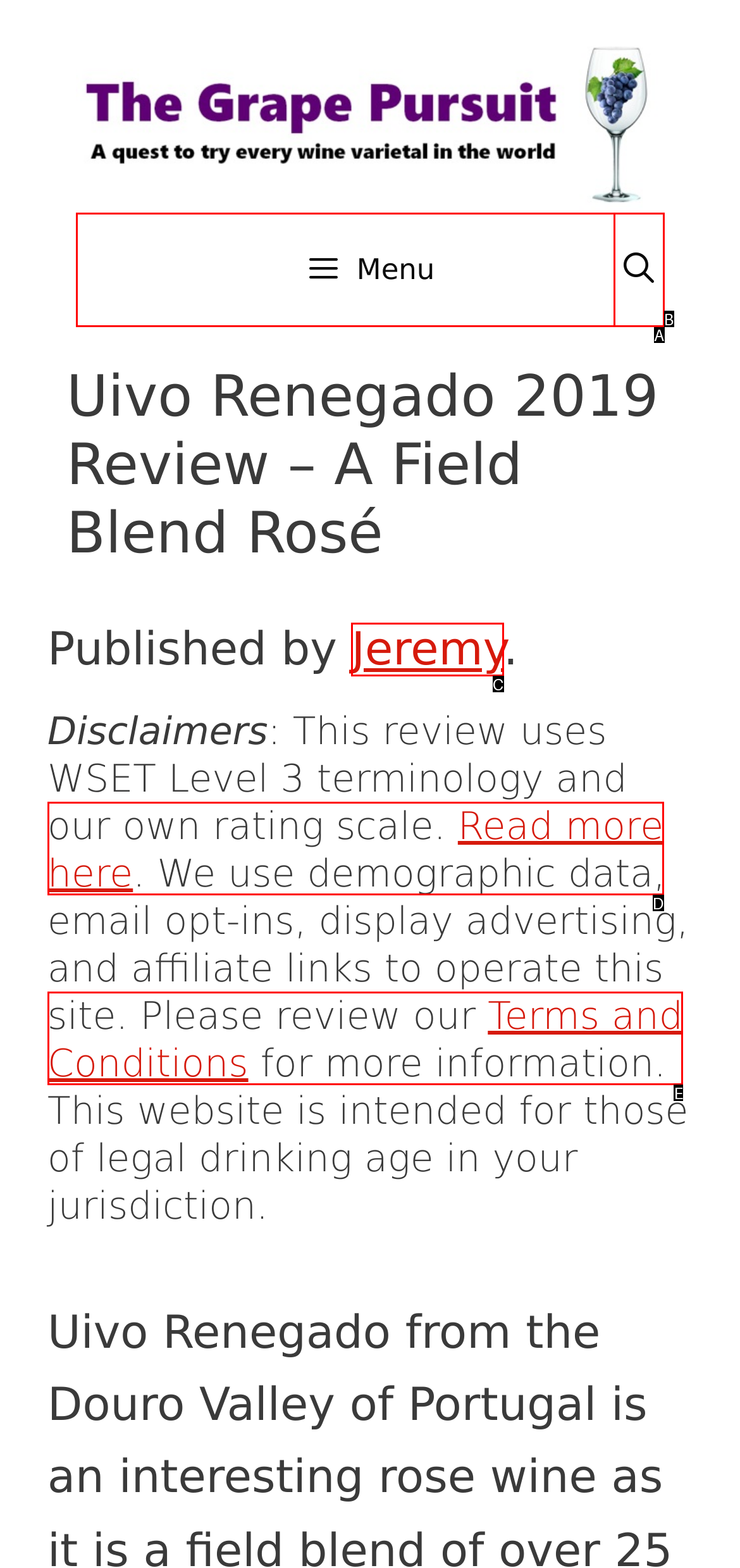Using the description: Jeremy, find the HTML element that matches it. Answer with the letter of the chosen option.

C